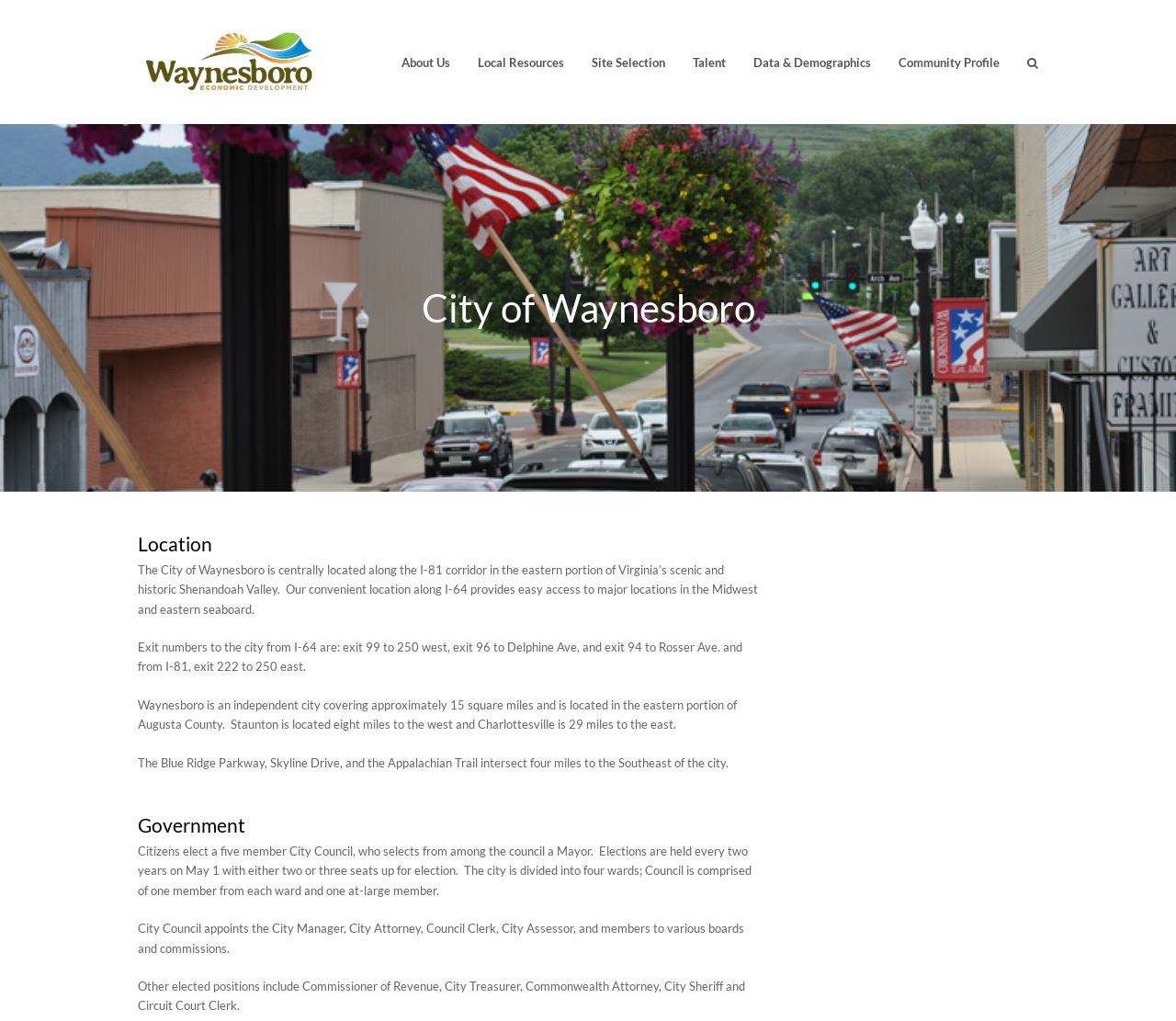Please provide a comprehensive response to the question based on the details in the image: What is the location of Waynesboro?

According to the webpage, Waynesboro is centrally located along the I-81 corridor in the eastern portion of Virginia's scenic and historic Shenandoah Valley.